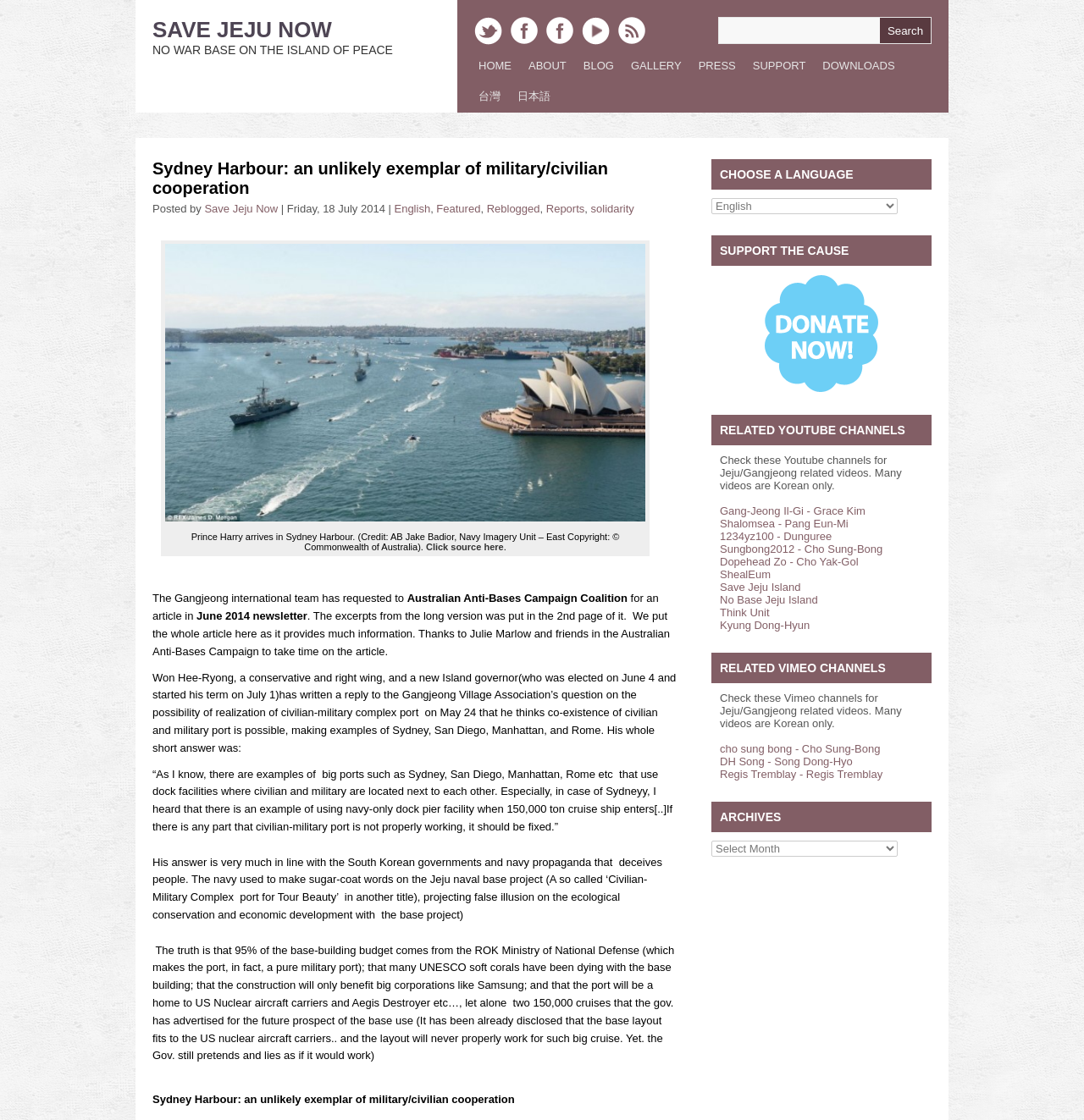Please find and report the bounding box coordinates of the element to click in order to perform the following action: "Click the 'Search' button". The coordinates should be expressed as four float numbers between 0 and 1, in the format [left, top, right, bottom].

[0.812, 0.016, 0.859, 0.039]